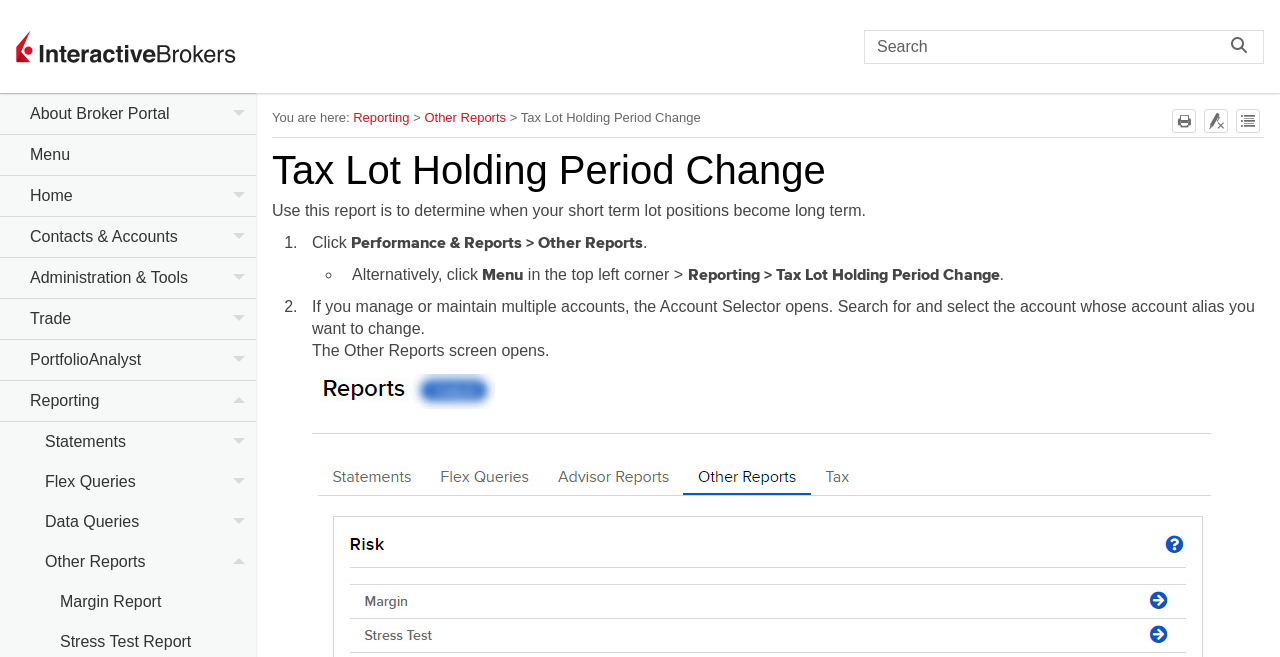From the screenshot, find the bounding box of the UI element matching this description: "Contacts & Accounts". Supply the bounding box coordinates in the form [left, top, right, bottom], each a float between 0 and 1.

[0.175, 0.33, 0.2, 0.391]